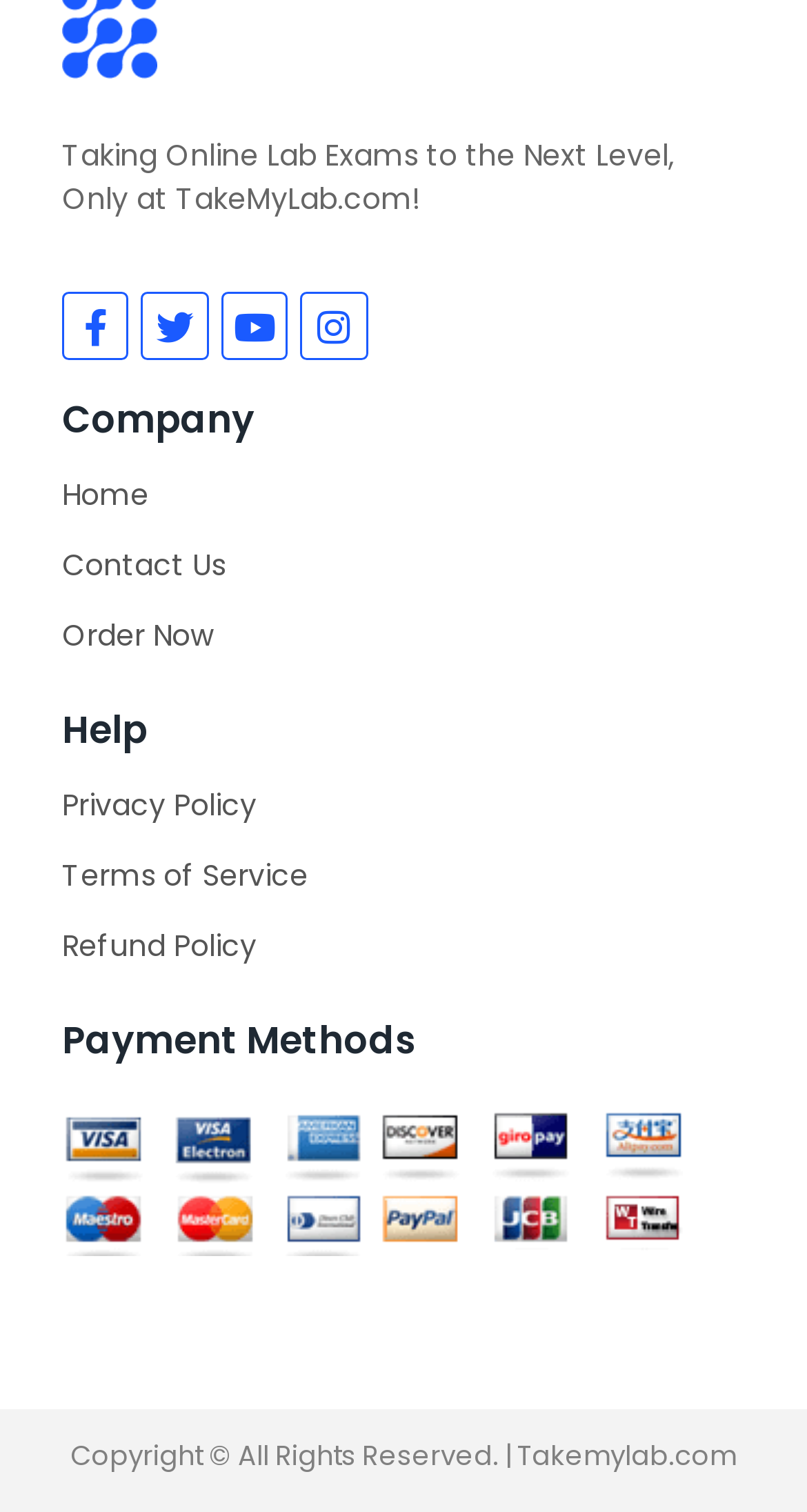Pinpoint the bounding box coordinates of the area that should be clicked to complete the following instruction: "Order Now". The coordinates must be given as four float numbers between 0 and 1, i.e., [left, top, right, bottom].

[0.077, 0.406, 0.264, 0.434]